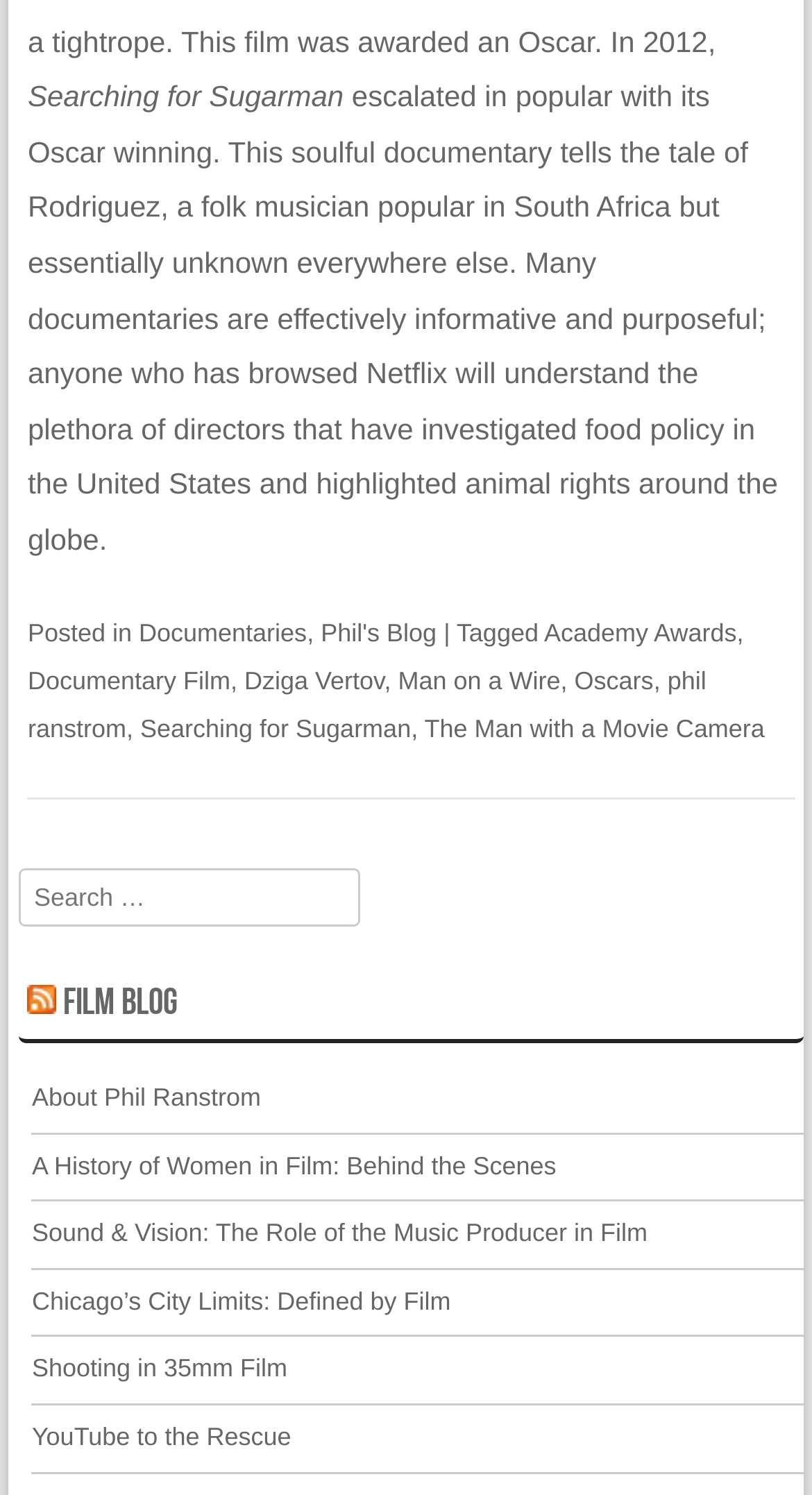What is the name of the blog?
Refer to the image and provide a one-word or short phrase answer.

Phil's Blog